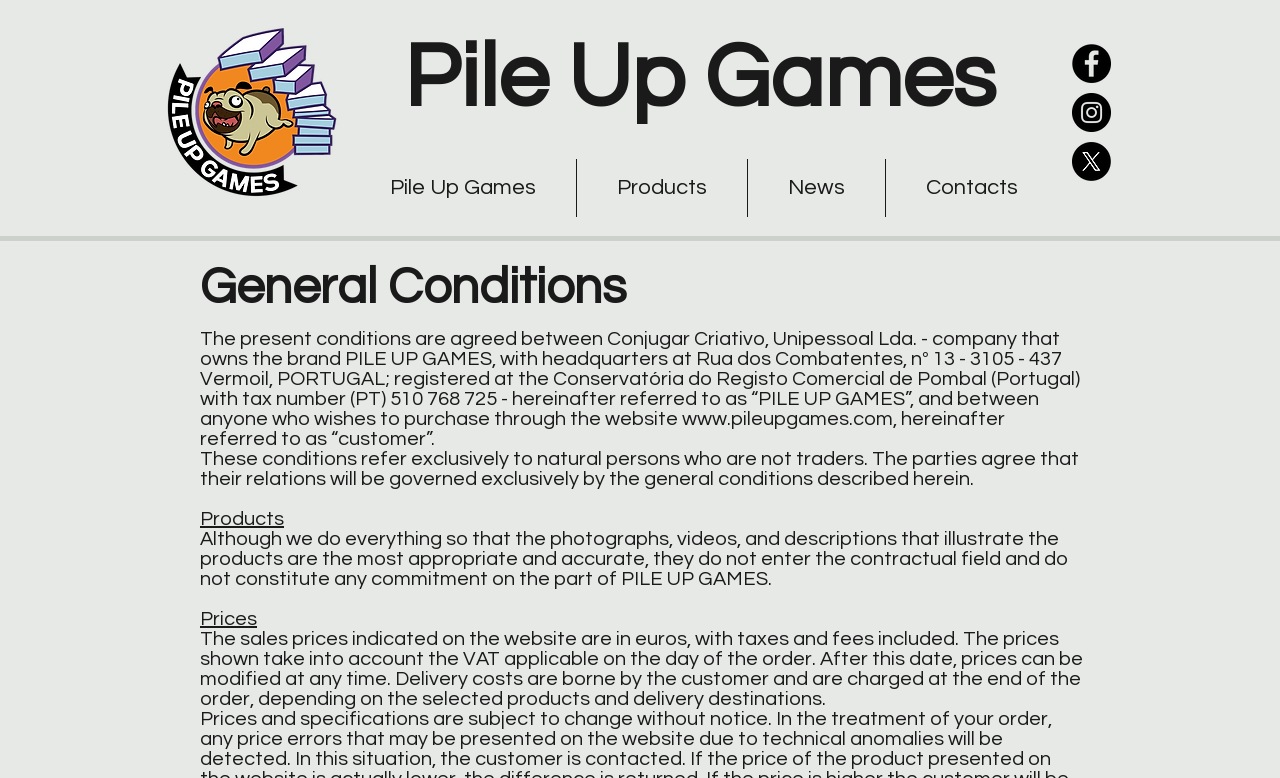What is the name of the company that owns the brand Pile Up Games?
Based on the image, respond with a single word or phrase.

Conjugar Criativo, Unipessoal Lda.